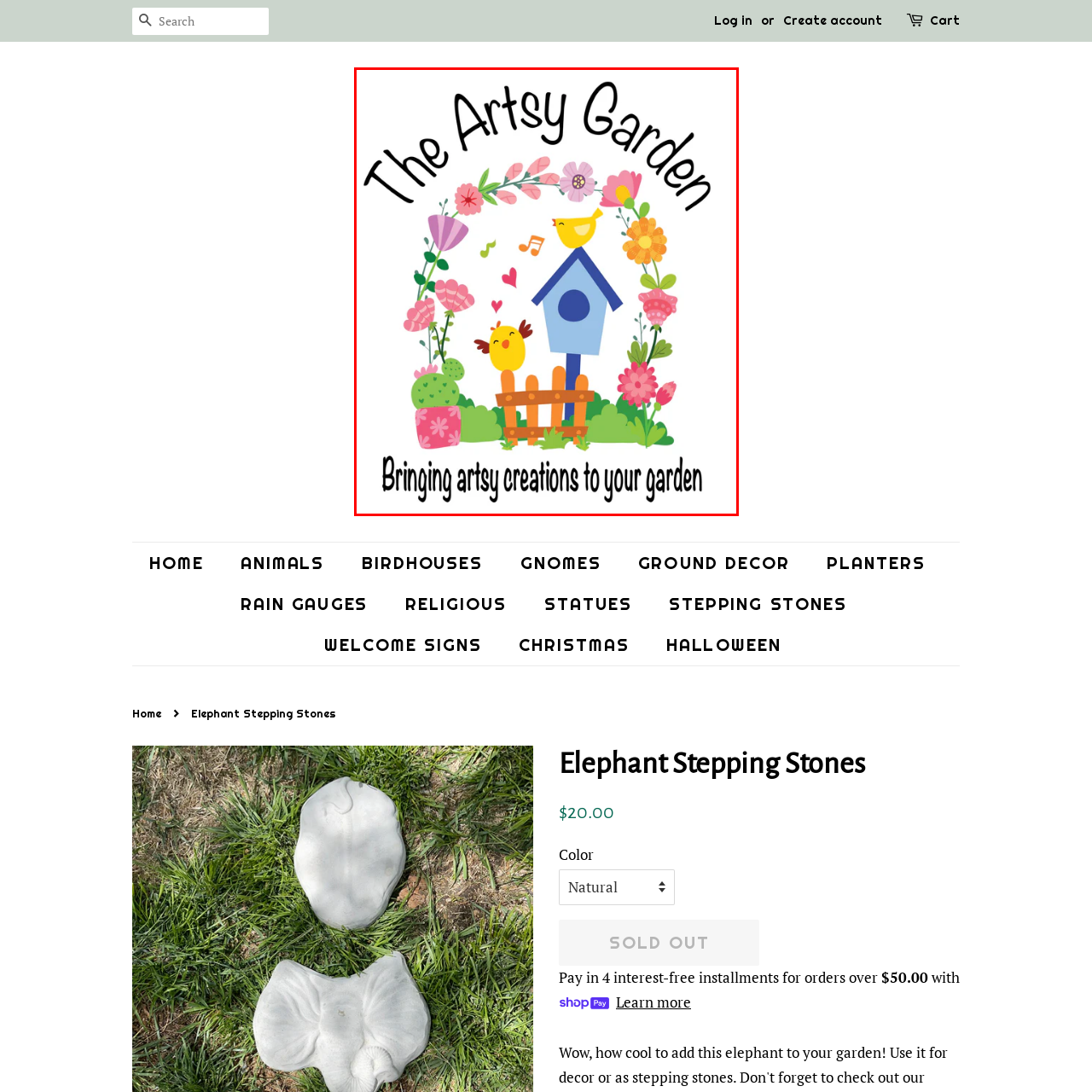Inspect the image contained by the red bounding box and answer the question with a single word or phrase:
What is the bird perched on?

A blue birdhouse